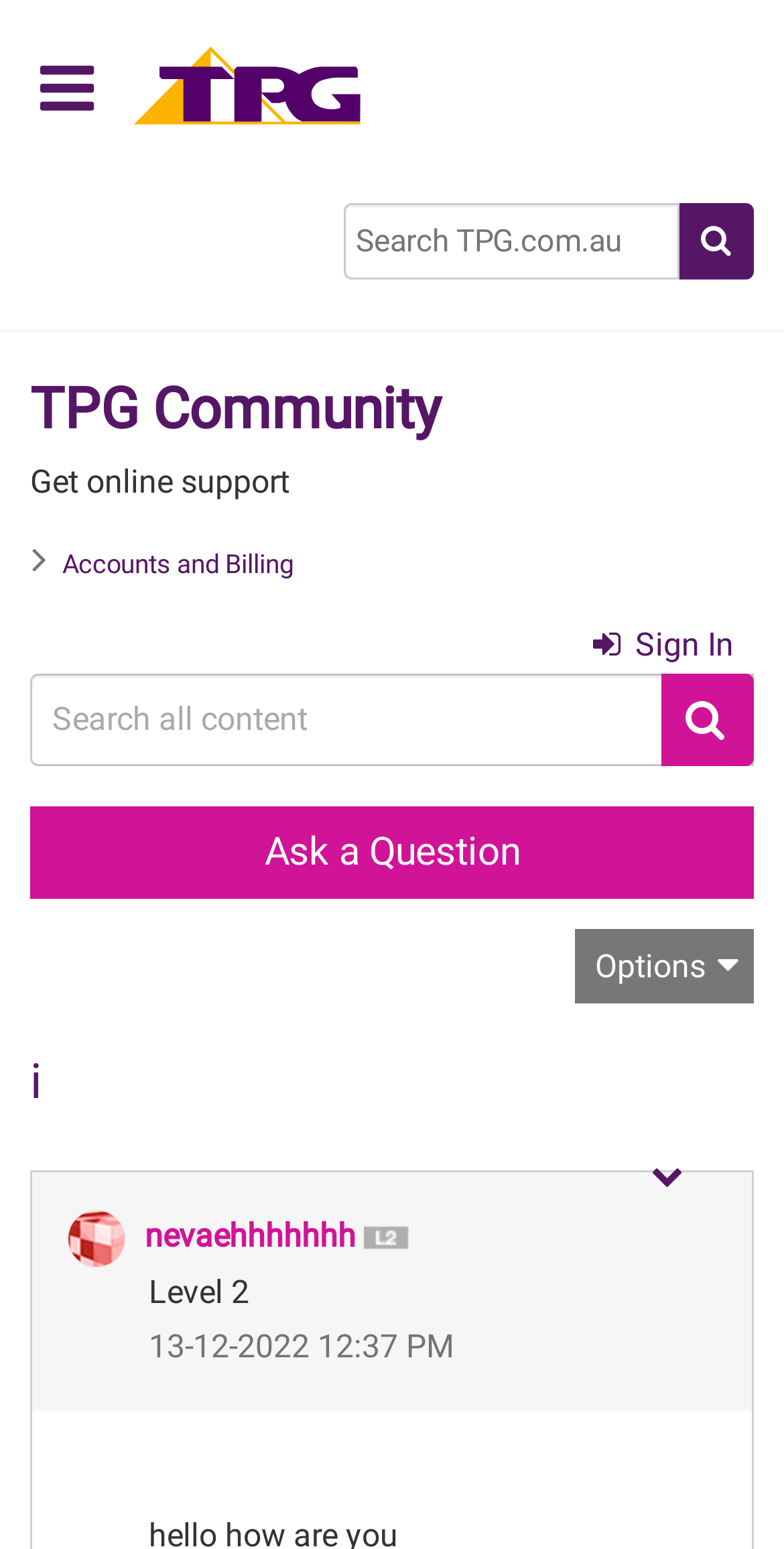Please provide a short answer using a single word or phrase for the question:
What is the username of the profile?

nevaehhhhhhh